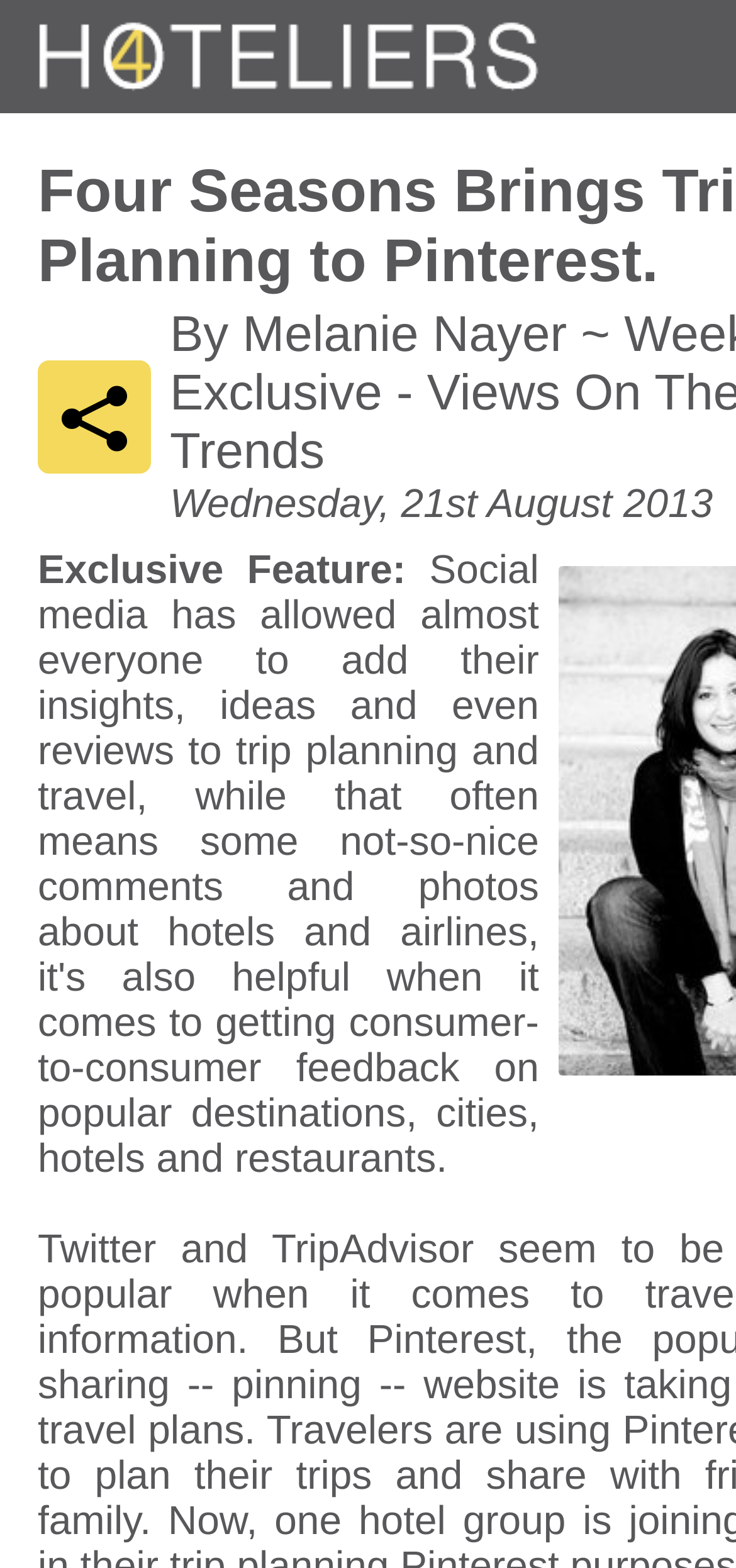Given the element description "Print this story", identify the bounding box of the corresponding UI element.

None